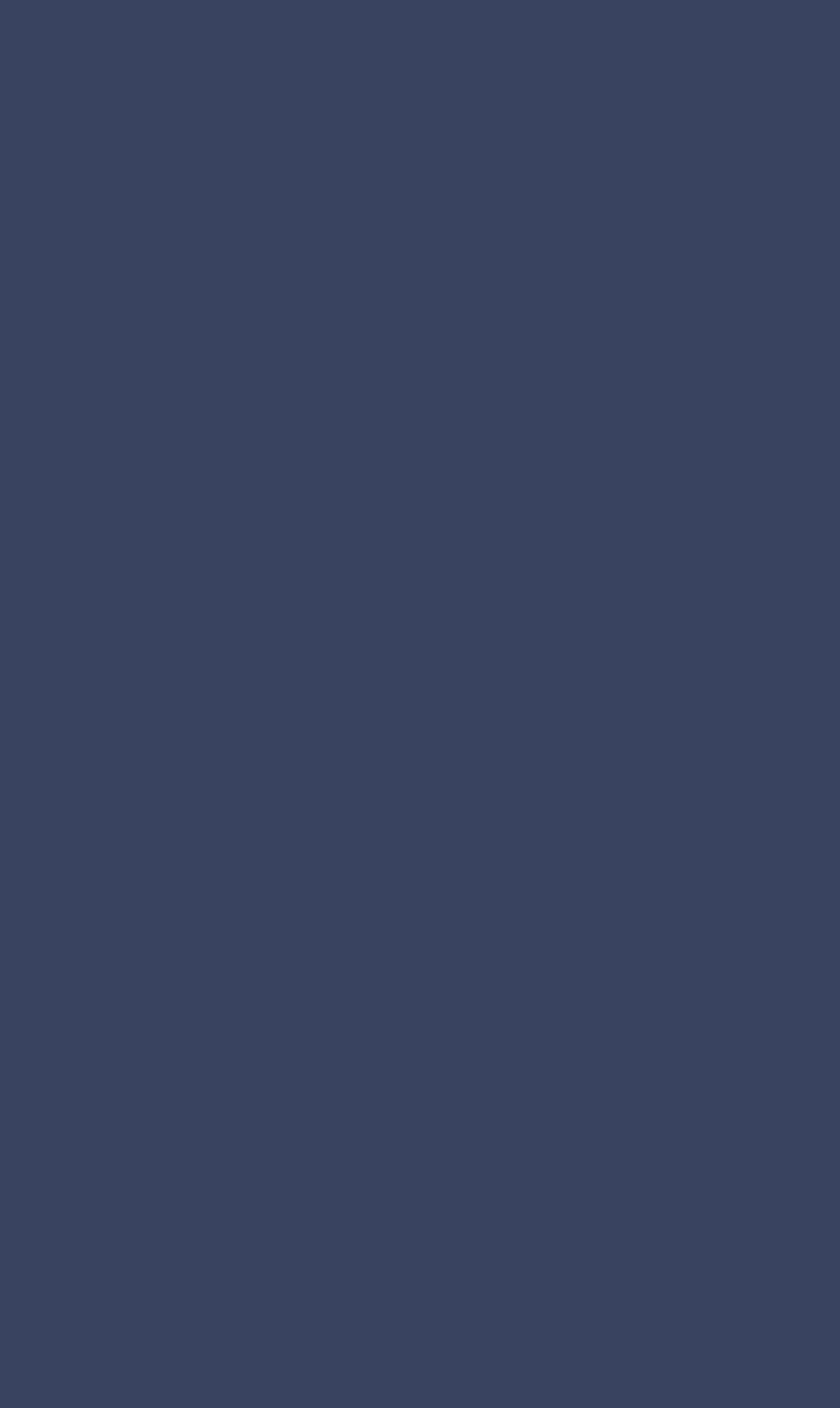Using the given element description, provide the bounding box coordinates (top-left x, top-left y, bottom-right x, bottom-right y) for the corresponding UI element in the screenshot: parent_node: Email aria-describedby="email-notes" name="email"

None